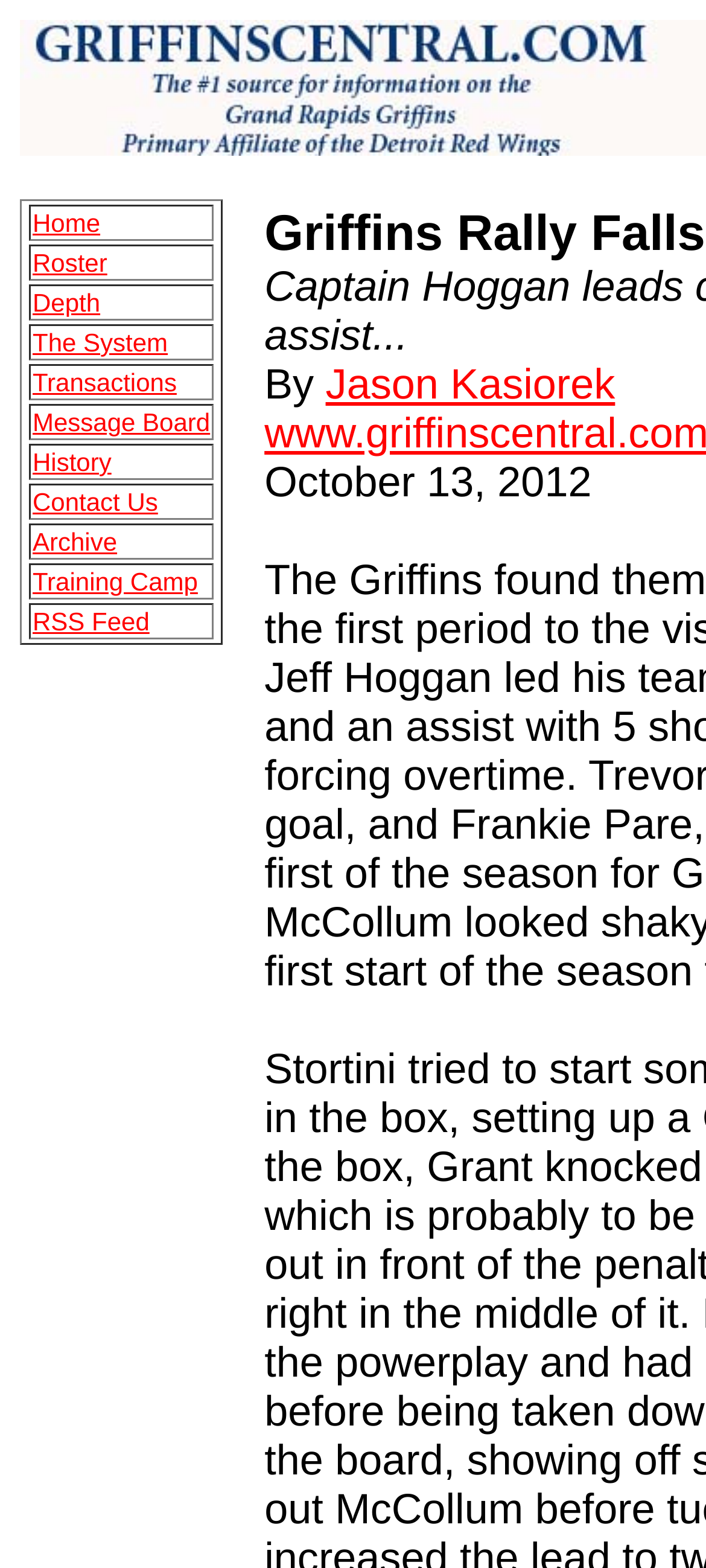Identify the bounding box coordinates of the clickable region necessary to fulfill the following instruction: "Go to Contact Us". The bounding box coordinates should be four float numbers between 0 and 1, i.e., [left, top, right, bottom].

[0.046, 0.311, 0.224, 0.329]